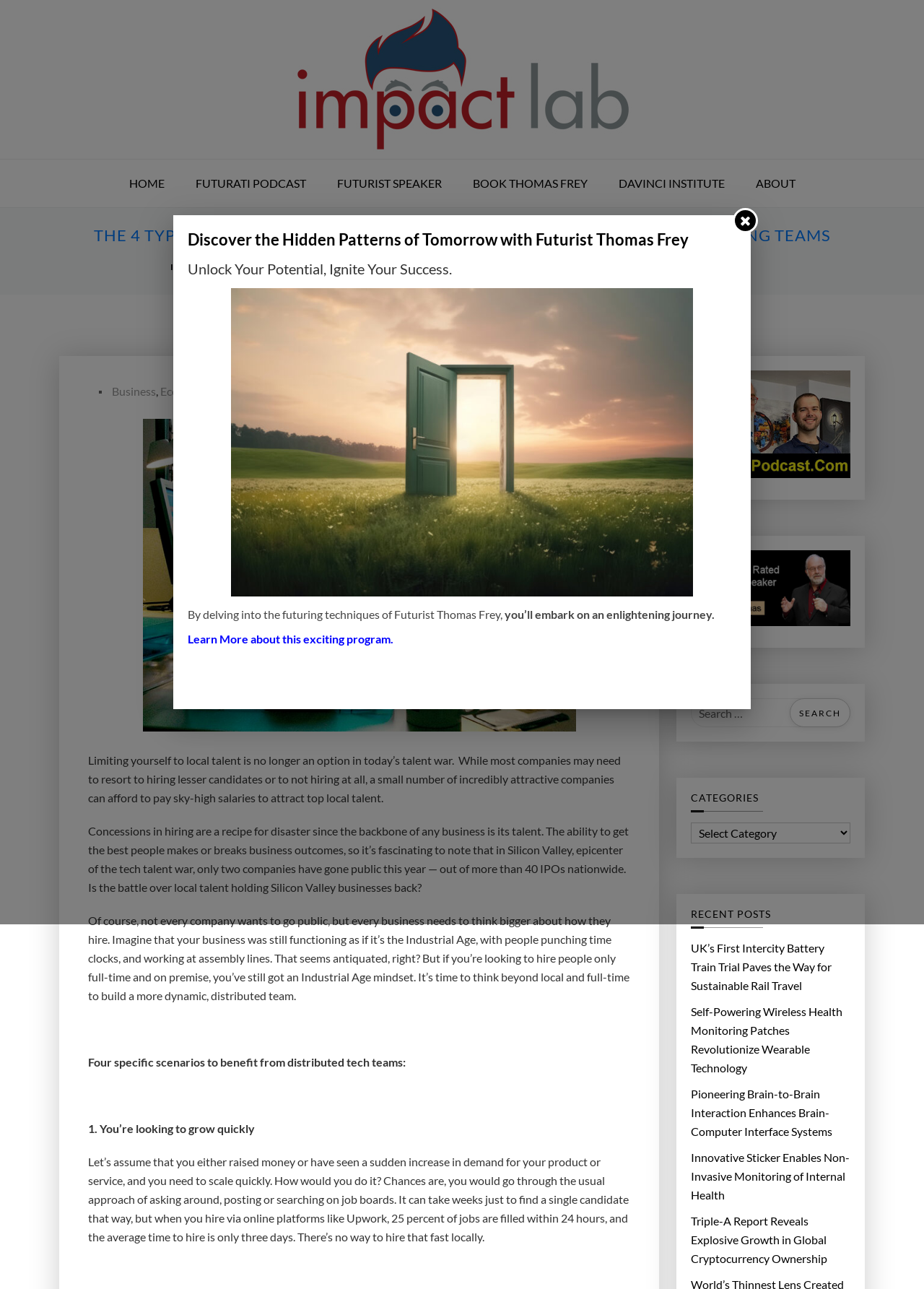With reference to the image, please provide a detailed answer to the following question: What type of content is listed under 'Recent Posts'?

The 'Recent Posts' section lists several links with titles that appear to be news articles, such as 'UK’s First Intercity Battery Train Trial Paves the Way for Sustainable Rail Travel' and 'Self-Powering Wireless Health Monitoring Patches Revolutionize Wearable Technology', which suggests that the type of content listed is news articles.